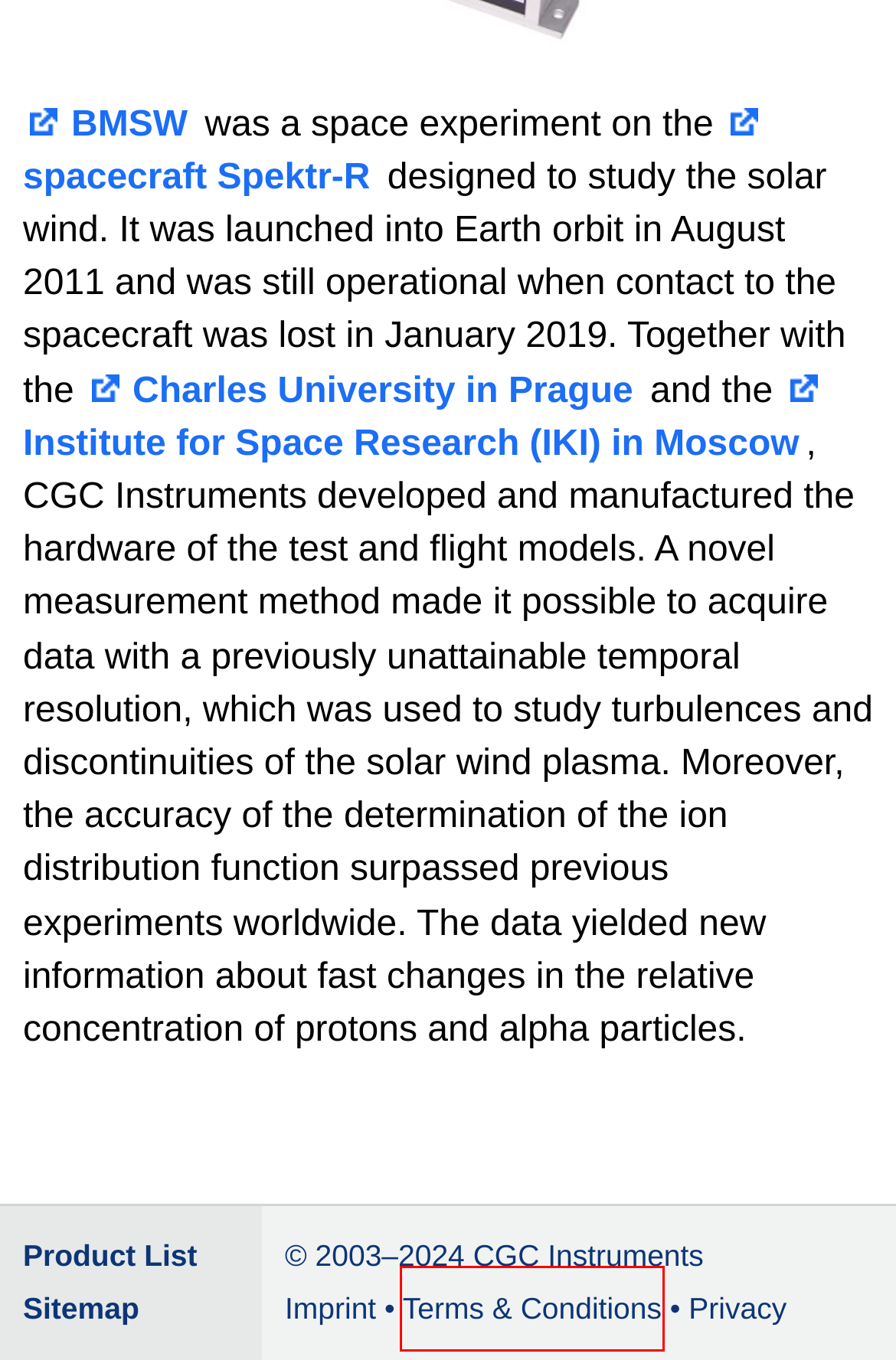Analyze the given webpage screenshot and identify the UI element within the red bounding box. Select the webpage description that best matches what you expect the new webpage to look like after clicking the element. Here are the candidates:
A. BMSW | CZECH SPACE OFFICE
B. Institut de Recherche en Astrophysique et Planétologie – Observer et comprendre l'Univers
C. Terms and Conditions of Business | CGC Instruments
D. Charles University
E. ESA Science & Technology - Solar Orbiter
F. ИКИ РАН | Space Research Institute - IKI
G. Sitemap | CGC Instruments
H. Imprint | CGC Instruments

C